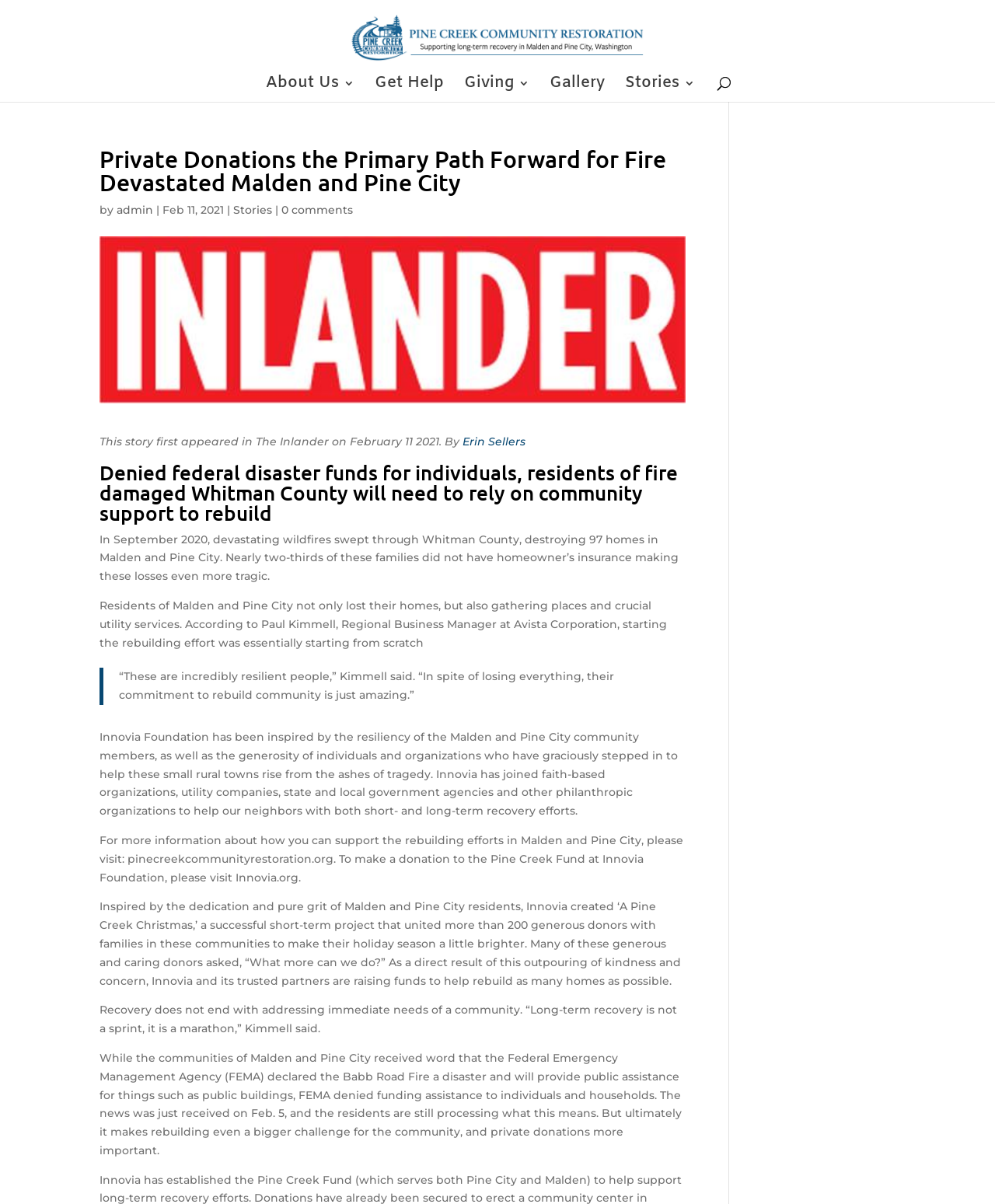Provide the bounding box coordinates of the section that needs to be clicked to accomplish the following instruction: "View the Gallery."

[0.552, 0.065, 0.608, 0.085]